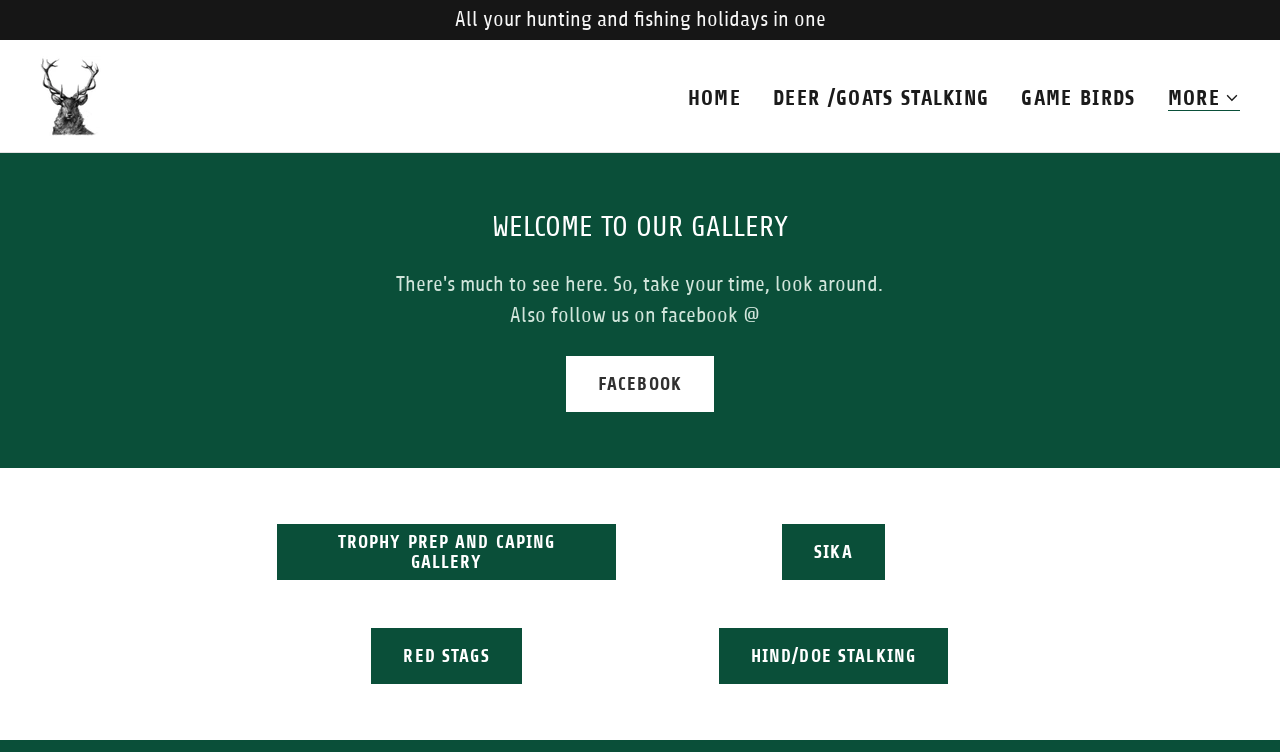Find the bounding box coordinates for the area that should be clicked to accomplish the instruction: "Check the FEEDBACK link".

None